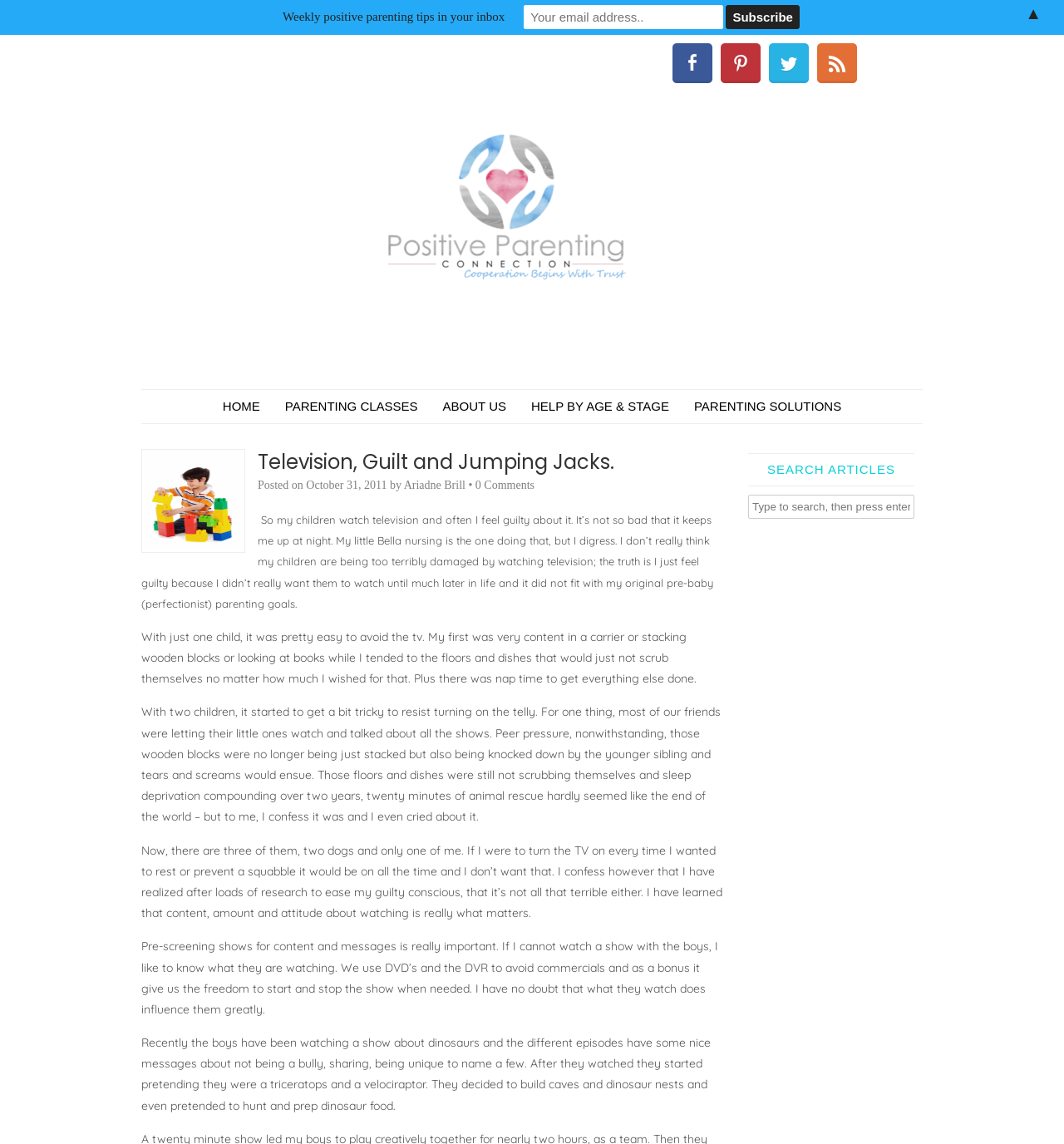What is the topic of the show the author's children have been watching?
From the image, respond with a single word or phrase.

Dinosaurs